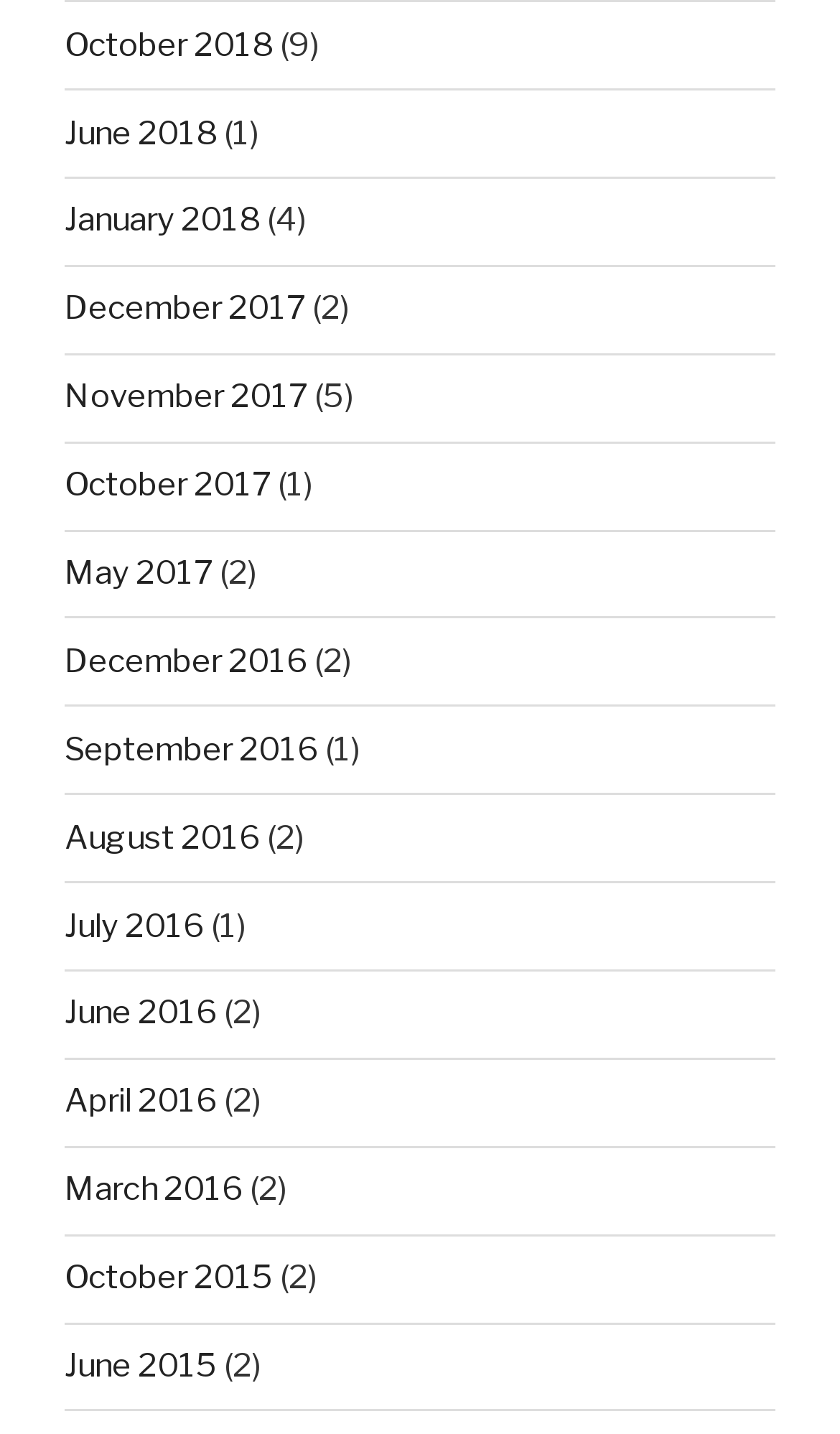What is the month with the most links?
Provide a one-word or short-phrase answer based on the image.

December